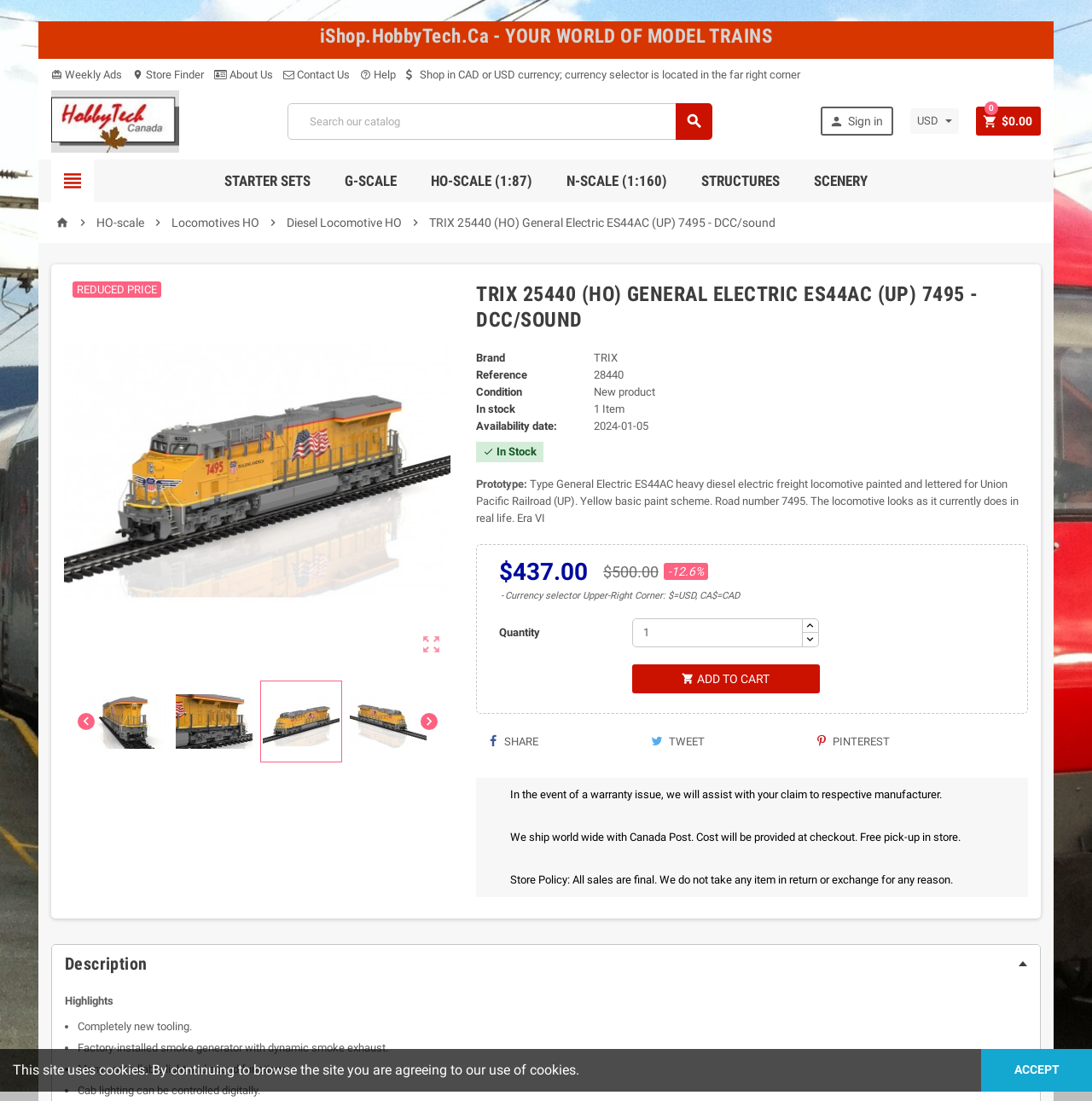Describe the webpage in detail, including text, images, and layout.

This webpage appears to be a product page for a model train, specifically a HO-scale General Electric ES44AC locomotive painted and lettered for Union Pacific Railroad (UP) with a yellow basic paint scheme and road number 7495. 

At the top of the page, there is a header section with links to various parts of the website, including a store finder, about us, contact us, and help. There is also a search bar and a currency selector that allows users to switch between CAD and USD. 

Below the header, there is a navigation menu with links to different categories, such as starter sets, G-scale, HO-scale, and N-scale. 

The main content of the page is dedicated to the product description, which includes an image of the model train, as well as detailed information about the product, including its brand, reference number, condition, and availability. The product is described as a new item that is currently in stock, with an availability date of January 5, 2024. 

There is also a section that displays the product's price, which is $437.00, with a discount of 12.6% from the original price of $500.00. Users can select the quantity of the product they want to purchase and add it to their cart. 

Additionally, there are social media links that allow users to share the product on various platforms, as well as a section that outlines the store's policies, including its warranty and return policies.